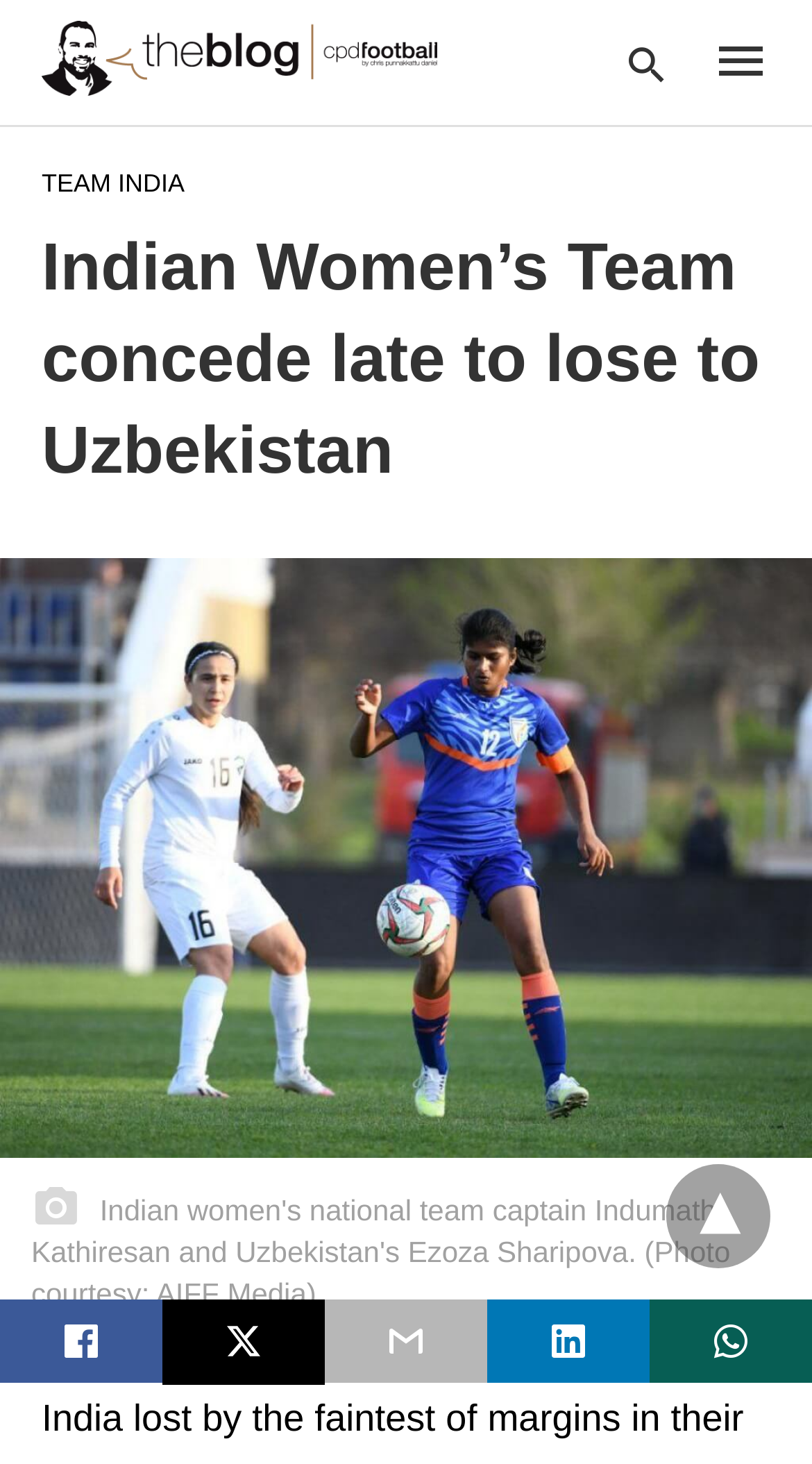Please locate the bounding box coordinates of the element that needs to be clicked to achieve the following instruction: "visit team india page". The coordinates should be four float numbers between 0 and 1, i.e., [left, top, right, bottom].

[0.051, 0.115, 0.227, 0.135]